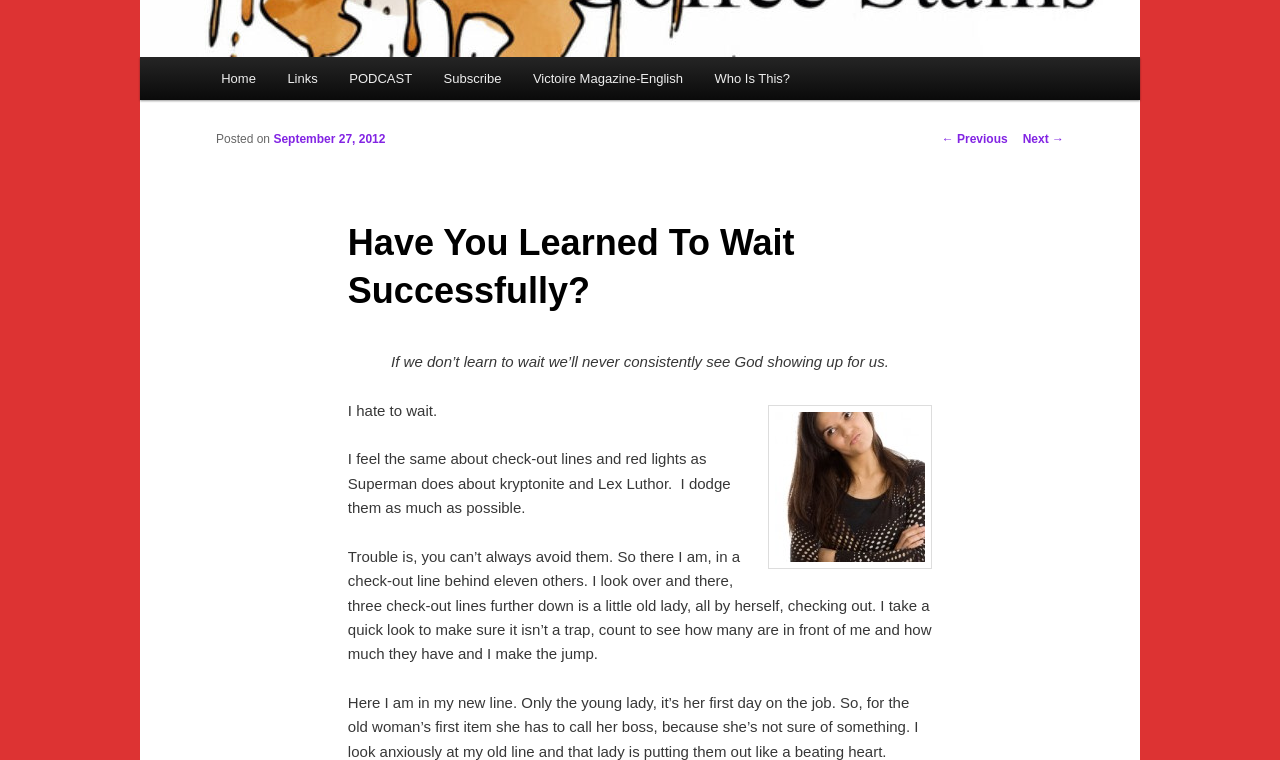Given the description of a UI element: "Who Is This?", identify the bounding box coordinates of the matching element in the webpage screenshot.

[0.546, 0.075, 0.63, 0.132]